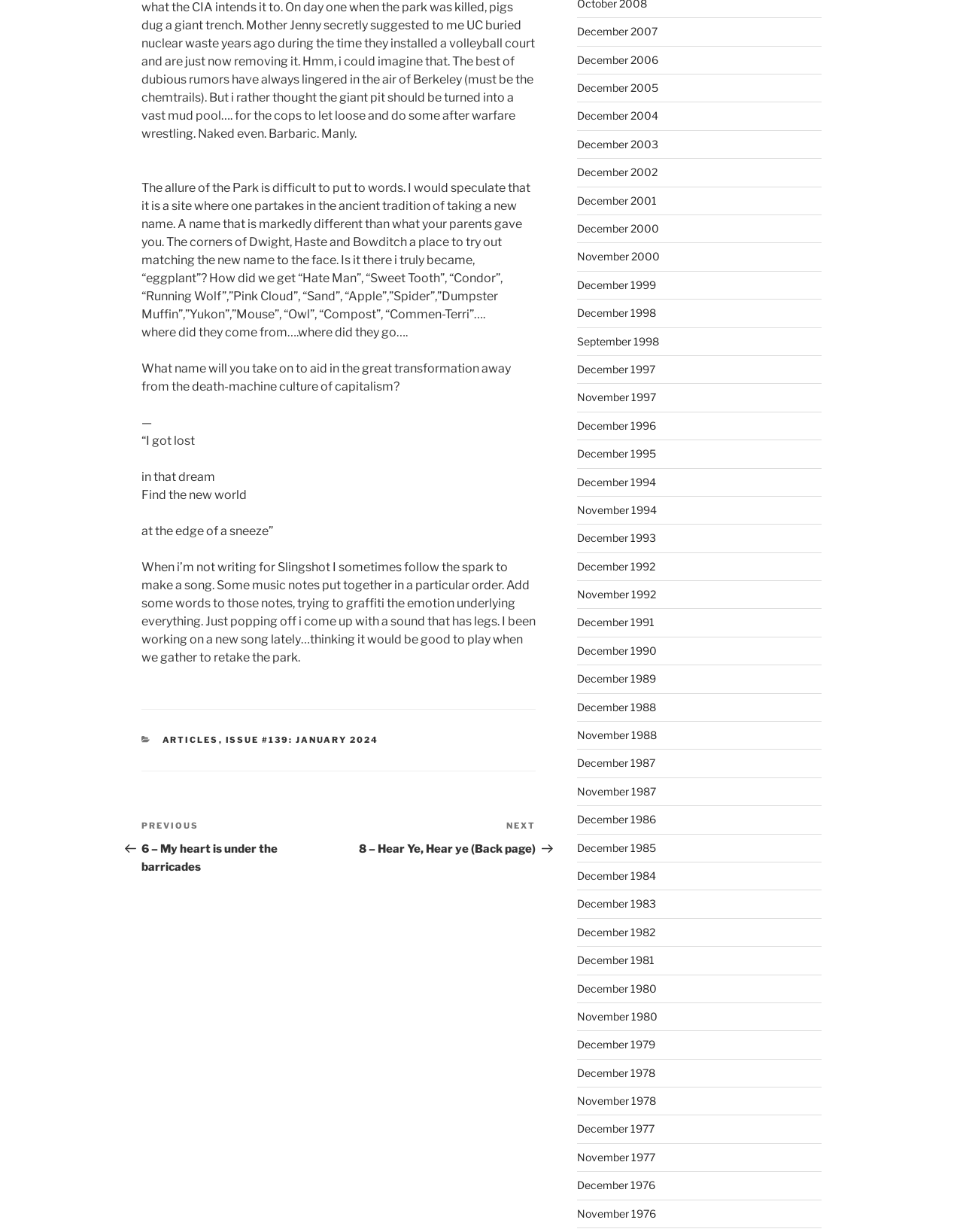What is the title of the previous post?
Please ensure your answer is as detailed and informative as possible.

In the post navigation section, there is a link to the previous post, which is titled 'My heart is under the barricades'.